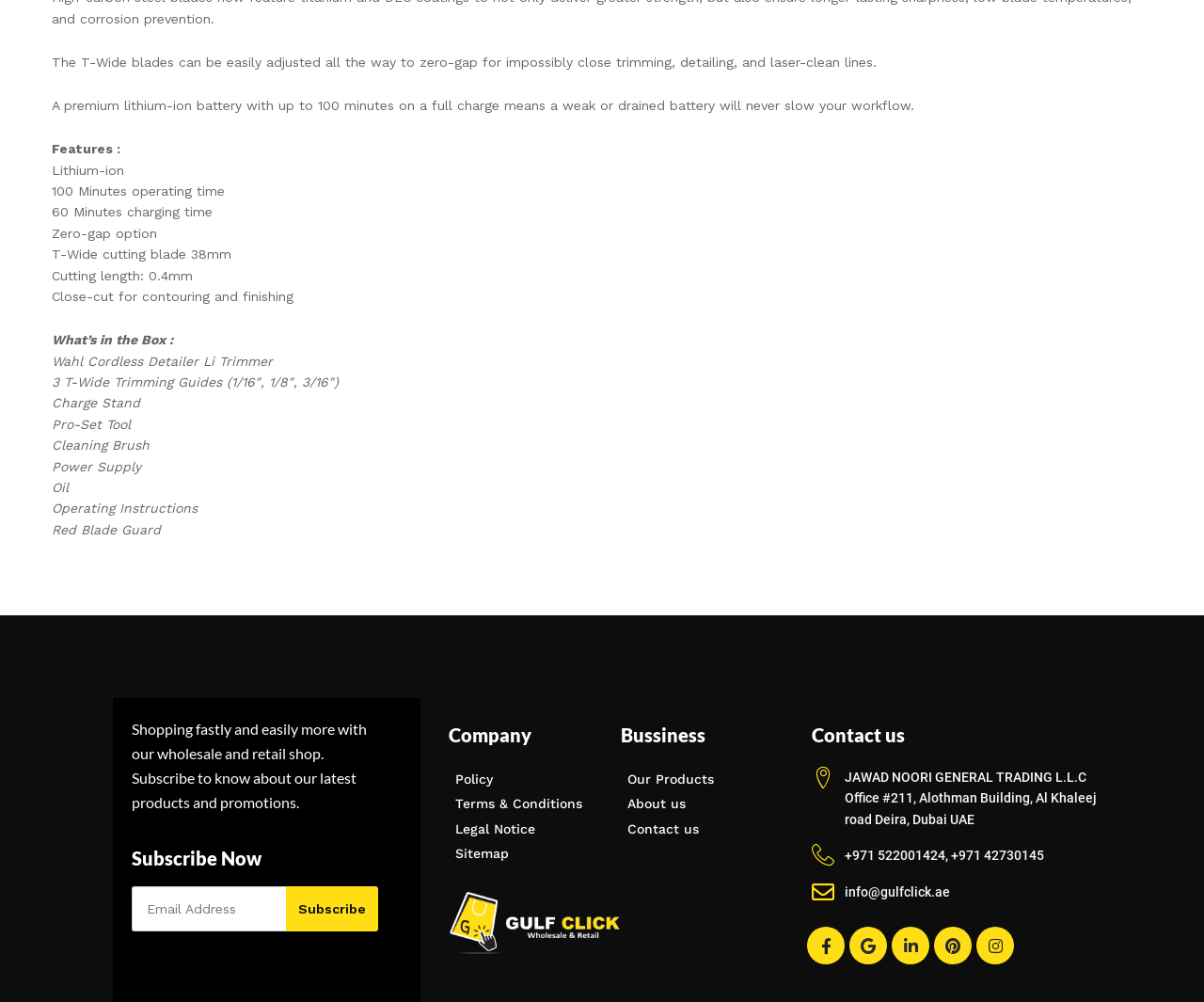Pinpoint the bounding box coordinates of the clickable area needed to execute the instruction: "Contact us through email". The coordinates should be specified as four float numbers between 0 and 1, i.e., [left, top, right, bottom].

[0.674, 0.879, 0.919, 0.902]